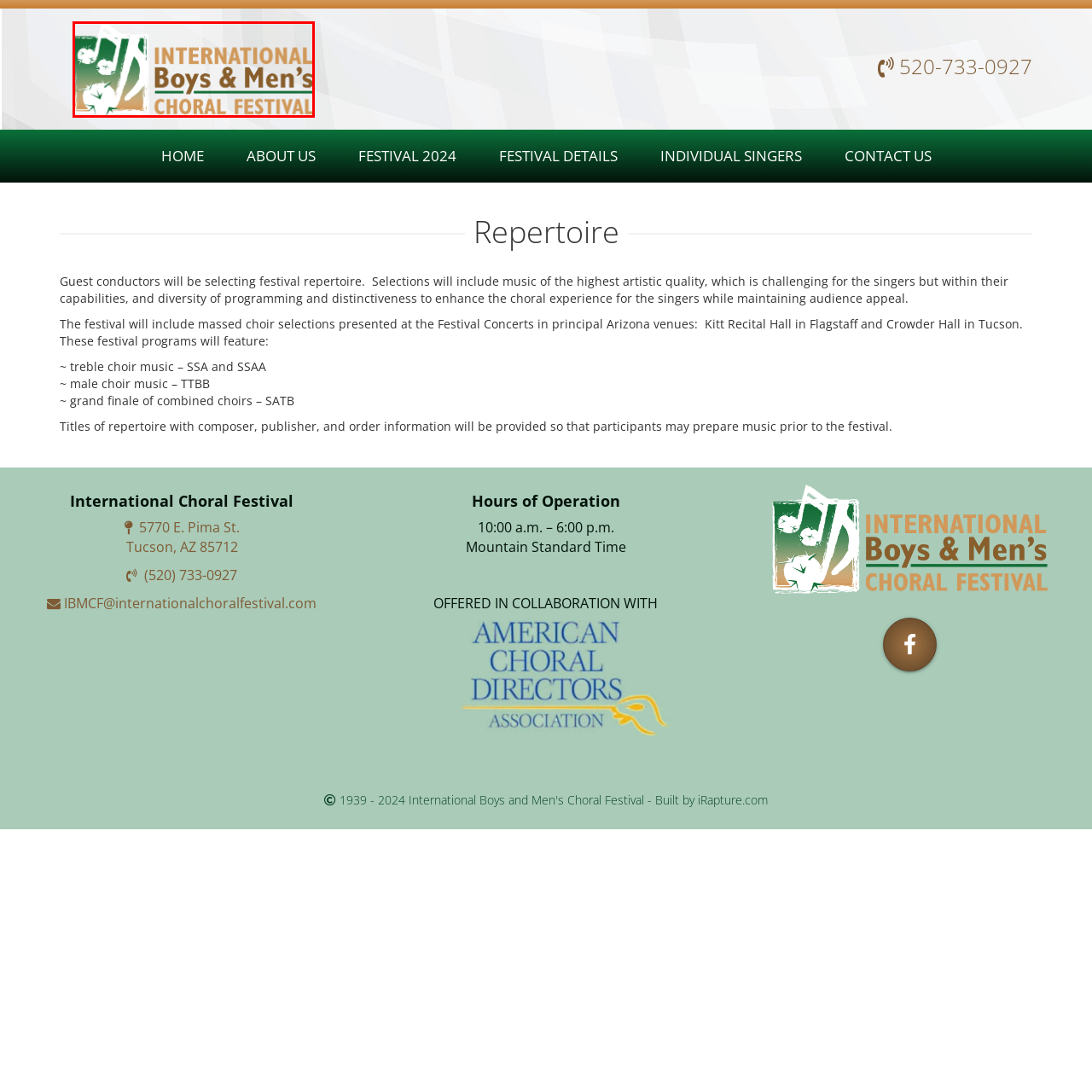Check the picture within the red bounding box and provide a brief answer using one word or phrase: What is the purpose of the festival?

Fostering male vocalists